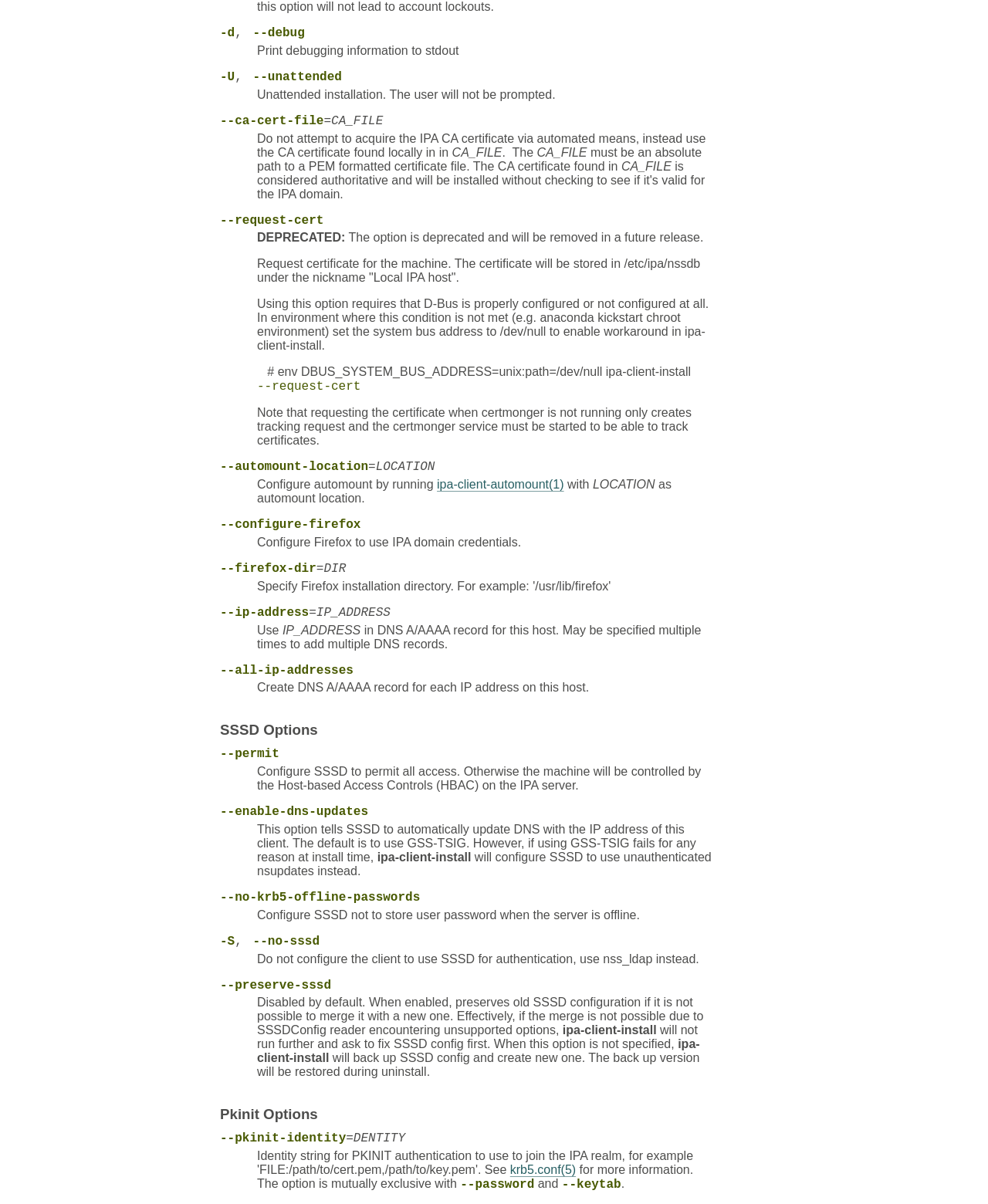Please specify the bounding box coordinates of the region to click in order to perform the following instruction: "Click on the 'SSSD Options' link".

[0.223, 0.601, 0.322, 0.612]